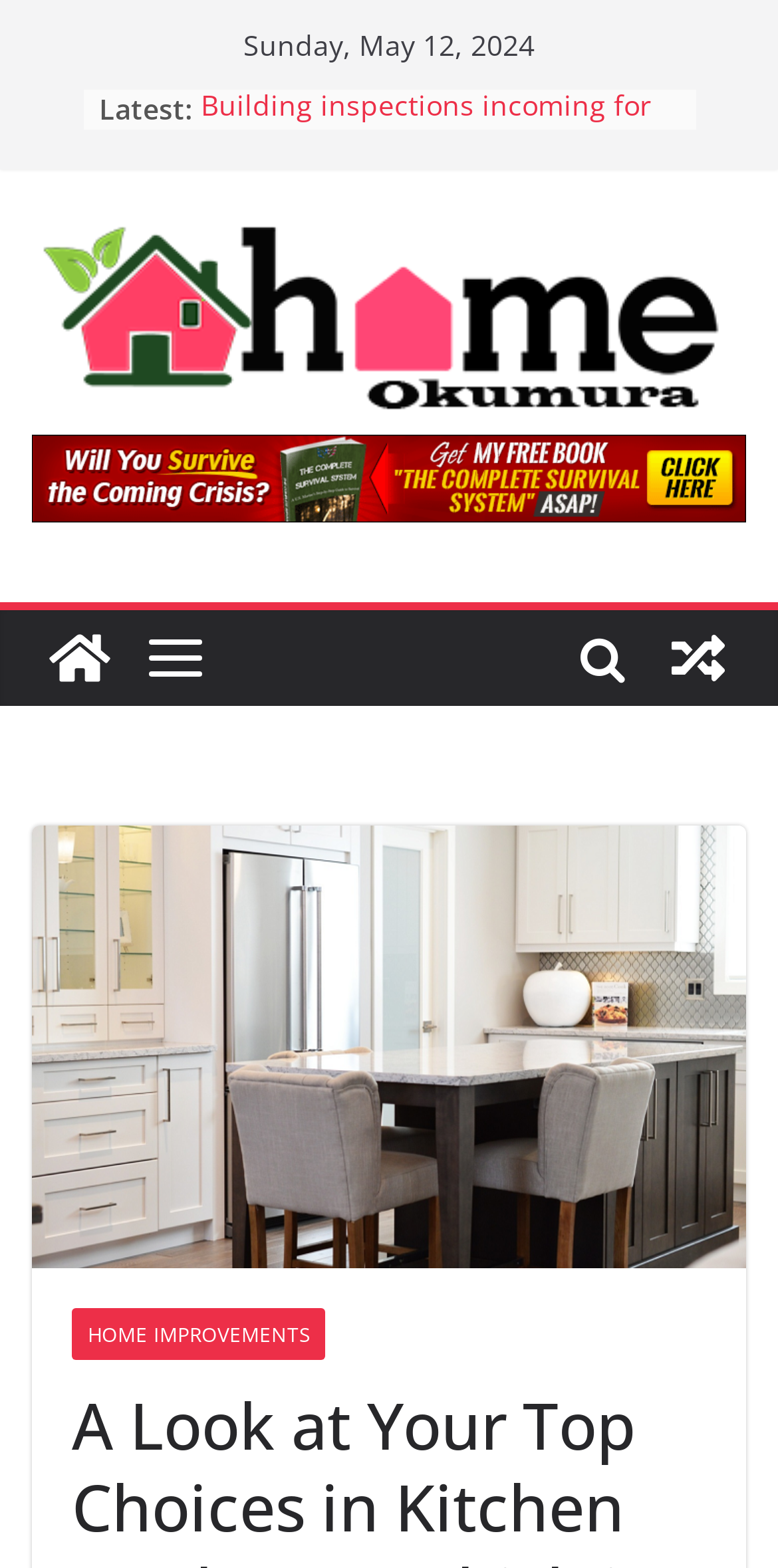Generate a comprehensive description of the webpage content.

The webpage appears to be a blog or news website focused on home improvement tips. At the top, there is a date "Sunday, May 12, 2024" and a label "Latest:" followed by a list of five article links, each preceded by a bullet point. The article titles include "Managing Construction Debris – Best Practices for Contractors", "The Complete Guide to Fixing a Leaking Swimming Pool", "Building inspections incoming for properties with issues", "Unlocking the Potential: Innovative Interior Design Ideas for Your Home", and "Detecting and Managing Leaks in Vinyl Liner Pools". 

Below the list of articles, there is a prominent link "home okumura – Get Home Improvement Tips" accompanied by an image, which seems to be the website's logo or branding. 

To the right of the logo, there is a section with a complementary content, and below it, there are three more links: "home okumura – Get Home Improvement Tips" with an image, "View a random post" with an image, and an image with no text. 

At the bottom of the page, there is an image and a link "HOME IMPROVEMENTS".